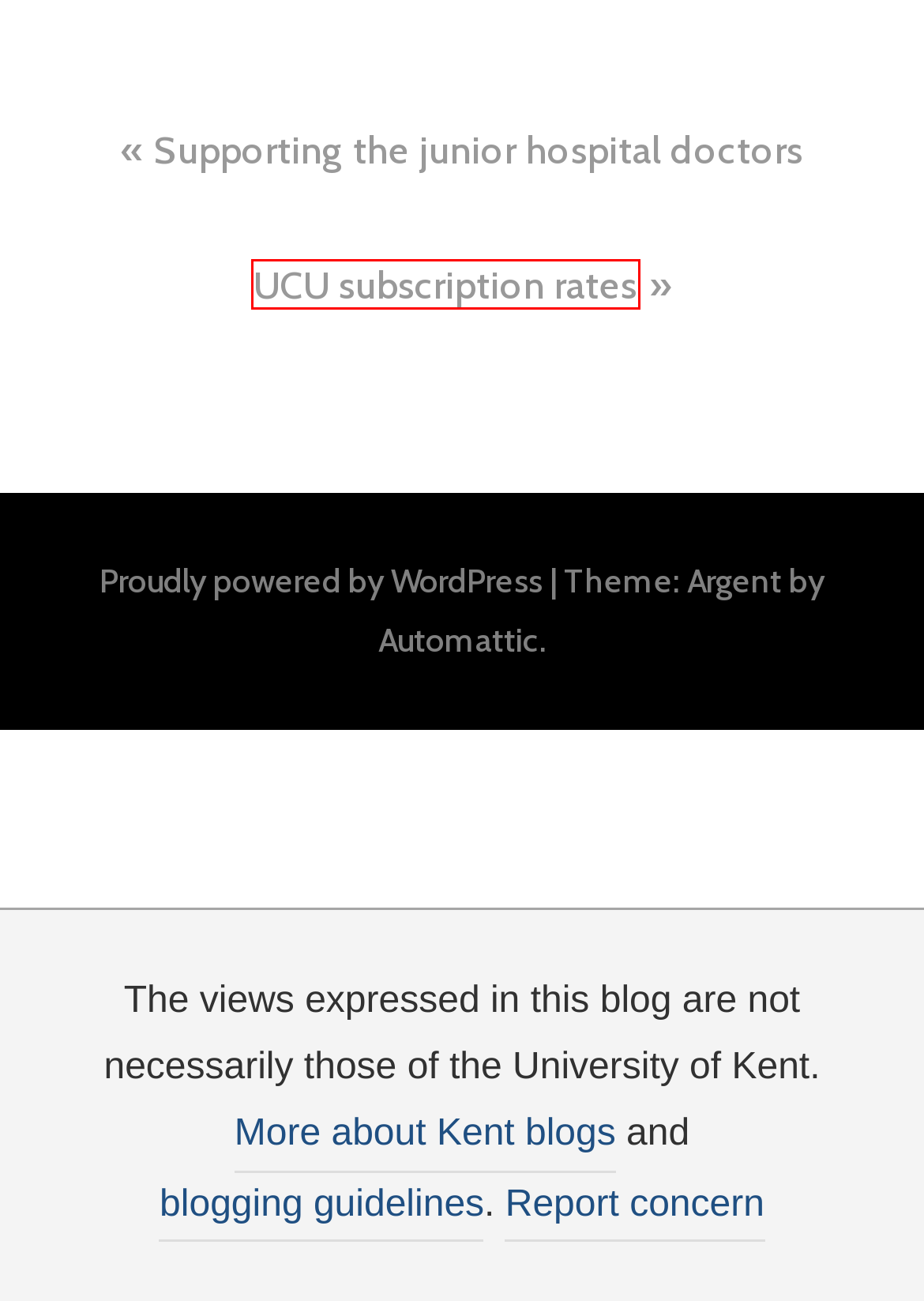Look at the screenshot of a webpage with a red bounding box and select the webpage description that best corresponds to the new page after clicking the element in the red box. Here are the options:
A. Blog Tool, Publishing Platform, and CMS – WordPress.org
B. Uncategorized – UCU University of Kent
C. We stand for ambition. Yours - University of Kent
D. ucuuok – UCU University of Kent
E. UCU subscription rates – UCU University of Kent
F. Supporting the junior hospital doctors – UCU University of Kent
G. WordPress Themes — WordPress.com
H. UCU University of Kent

E